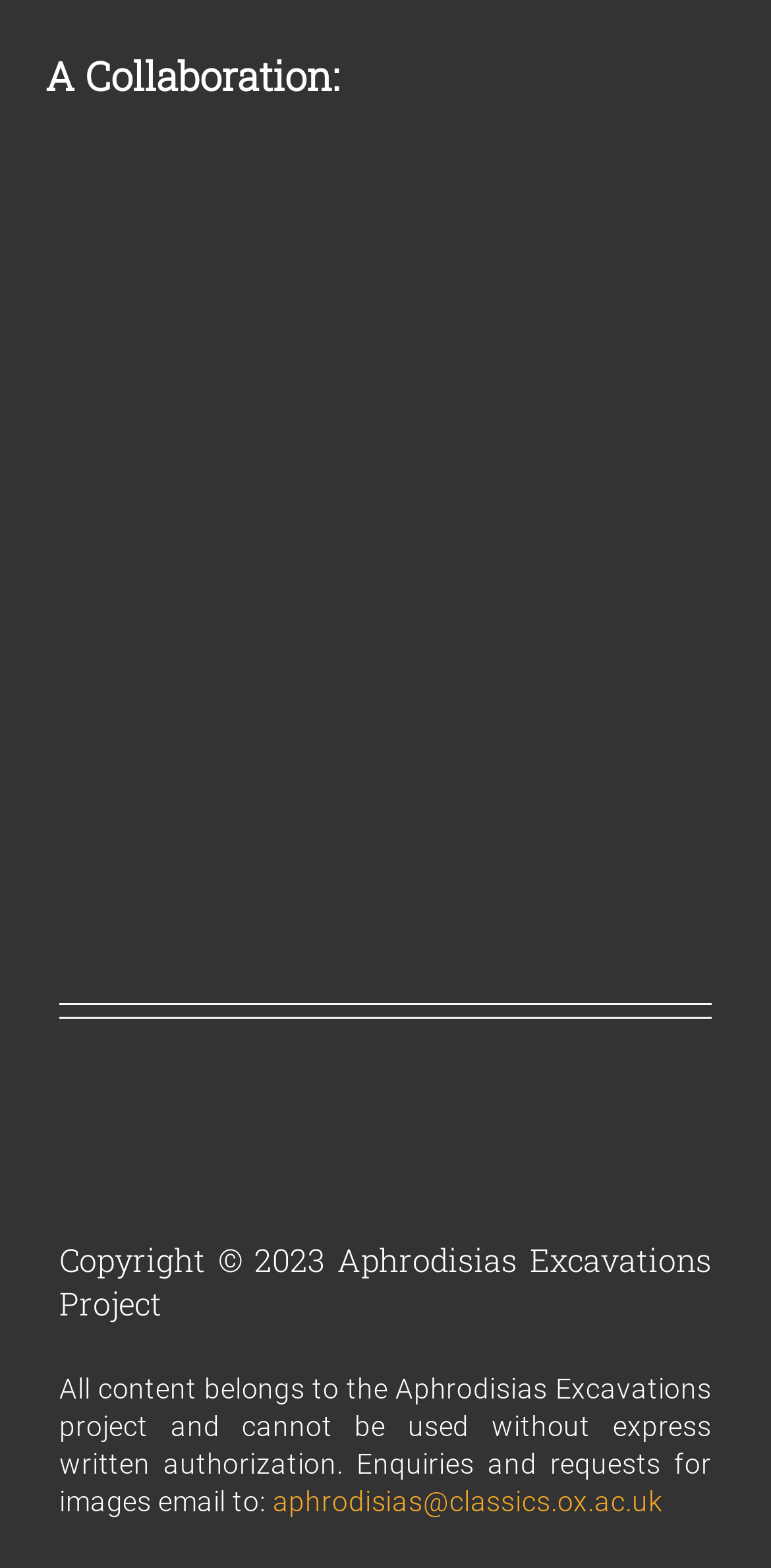Please provide a comprehensive answer to the question based on the screenshot: How many links are present on the webpage?

By examining the webpage, I can see four links: Kulturveturizmbakanligi_logo, nyulogo, University_of_Oxford-logo-2ACBB1AA61-seeklogo.com, and aphrodisias@classics.ox.ac.uk, which are all clickable elements.